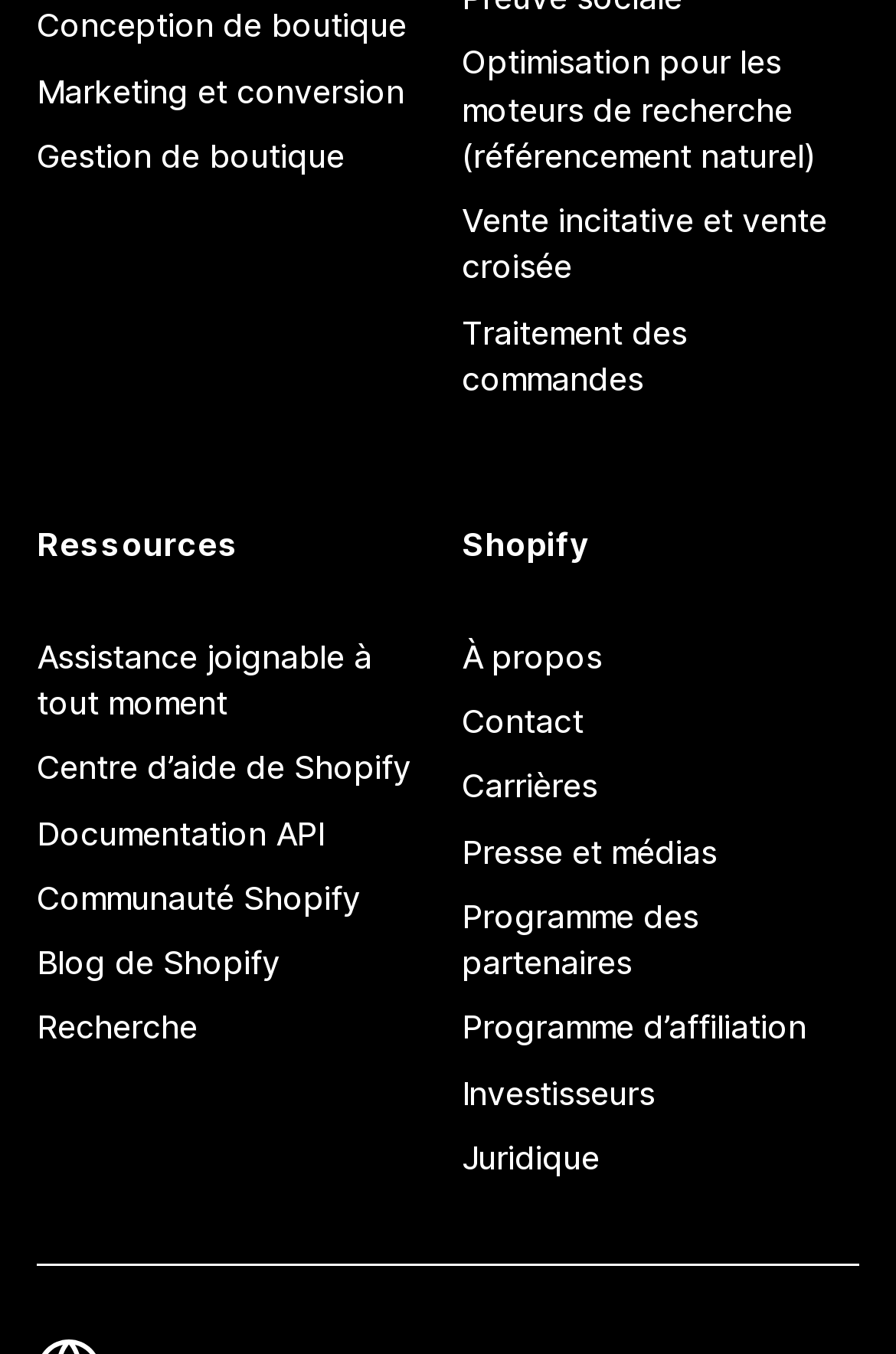Find the UI element described as: "Investisseurs" and predict its bounding box coordinates. Ensure the coordinates are four float numbers between 0 and 1, [left, top, right, bottom].

[0.515, 0.783, 0.959, 0.831]